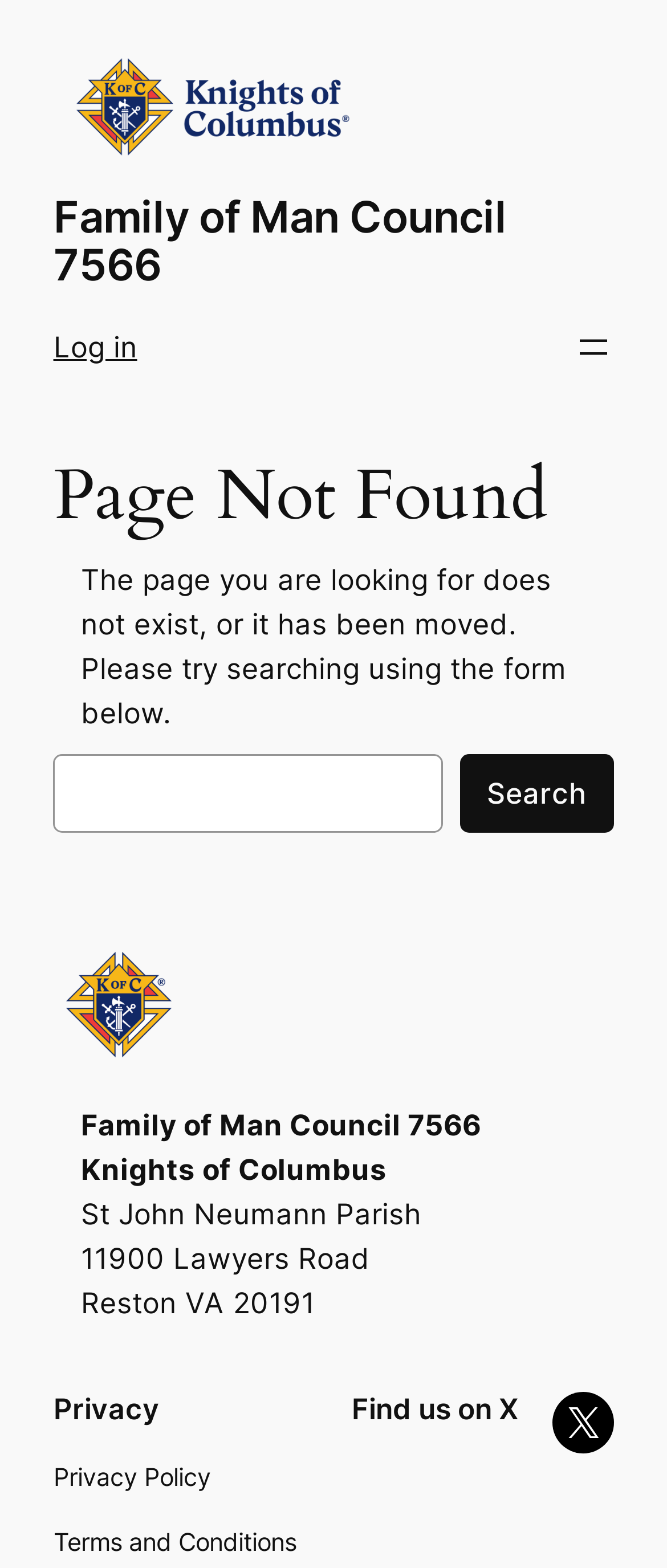Can you find the bounding box coordinates for the element that needs to be clicked to execute this instruction: "Search using the form"? The coordinates should be given as four float numbers between 0 and 1, i.e., [left, top, right, bottom].

[0.08, 0.481, 0.92, 0.531]